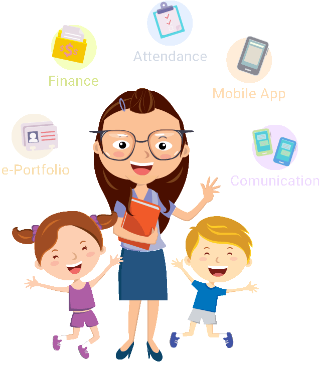What is represented by the icons surrounding the teacher and children?
Refer to the image and give a detailed response to the question.

The icons surrounding the teacher and children represent various educational tools, including 'Finance', 'Attendance', 'Mobile App', 'Communication', and 'e-Portfolio', highlighting the multifaceted aspects of modern school management systems.